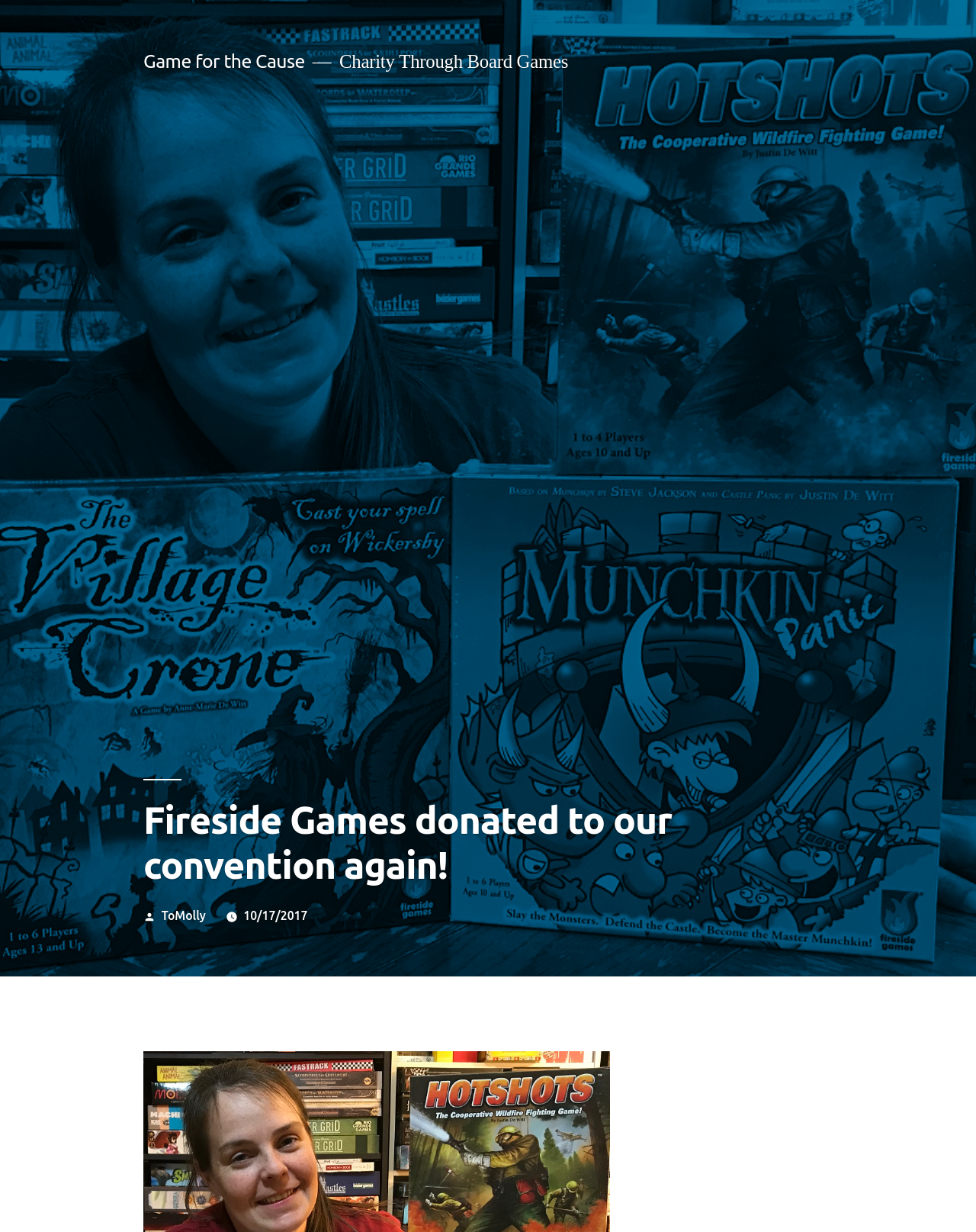What is the name of the charity event?
Look at the screenshot and respond with one word or a short phrase.

Game for the Cause